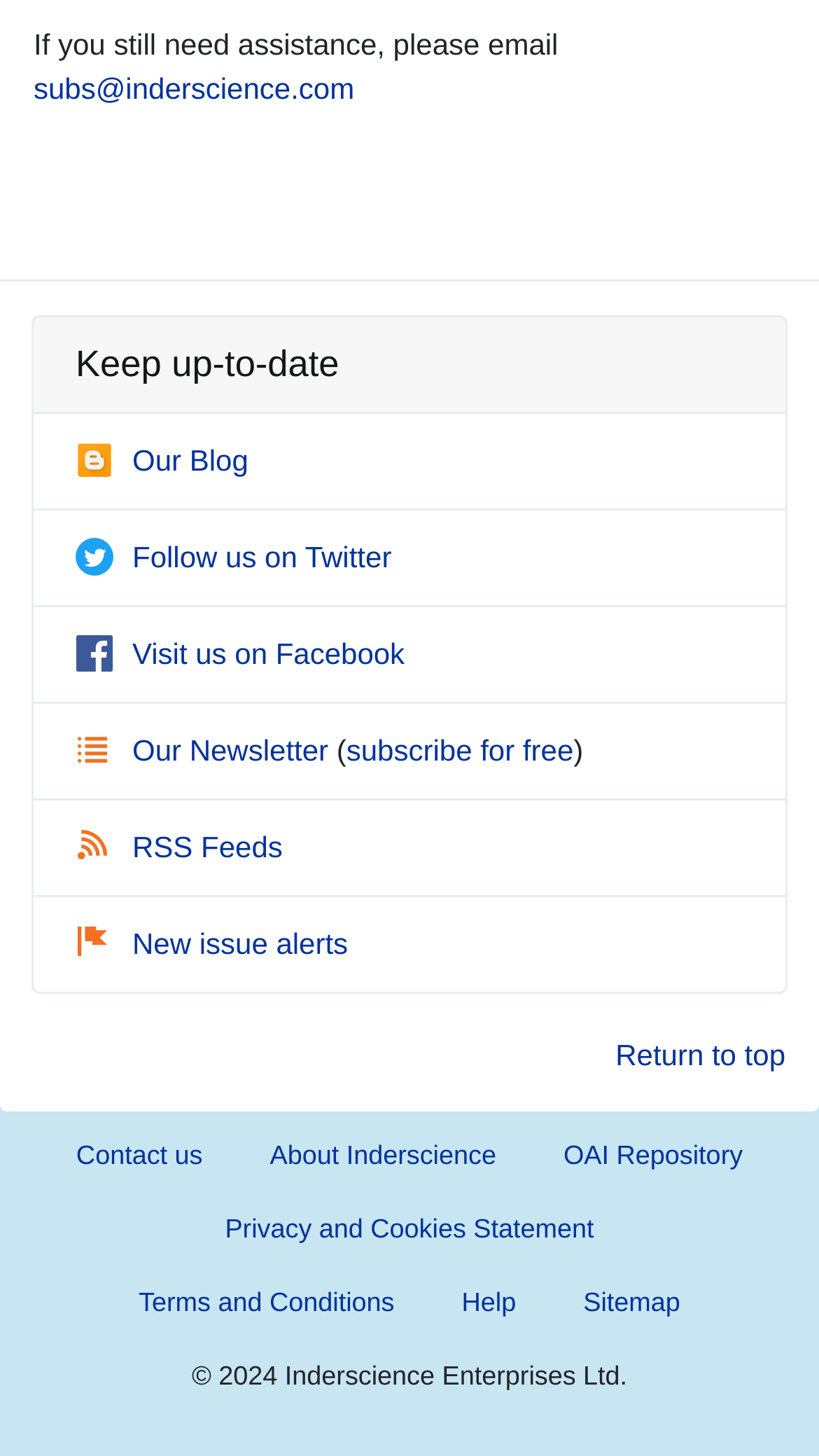Determine the bounding box coordinates for the element that should be clicked to follow this instruction: "Contact us". The coordinates should be given as four float numbers between 0 and 1, in the format [left, top, right, bottom].

[0.052, 0.769, 0.288, 0.82]